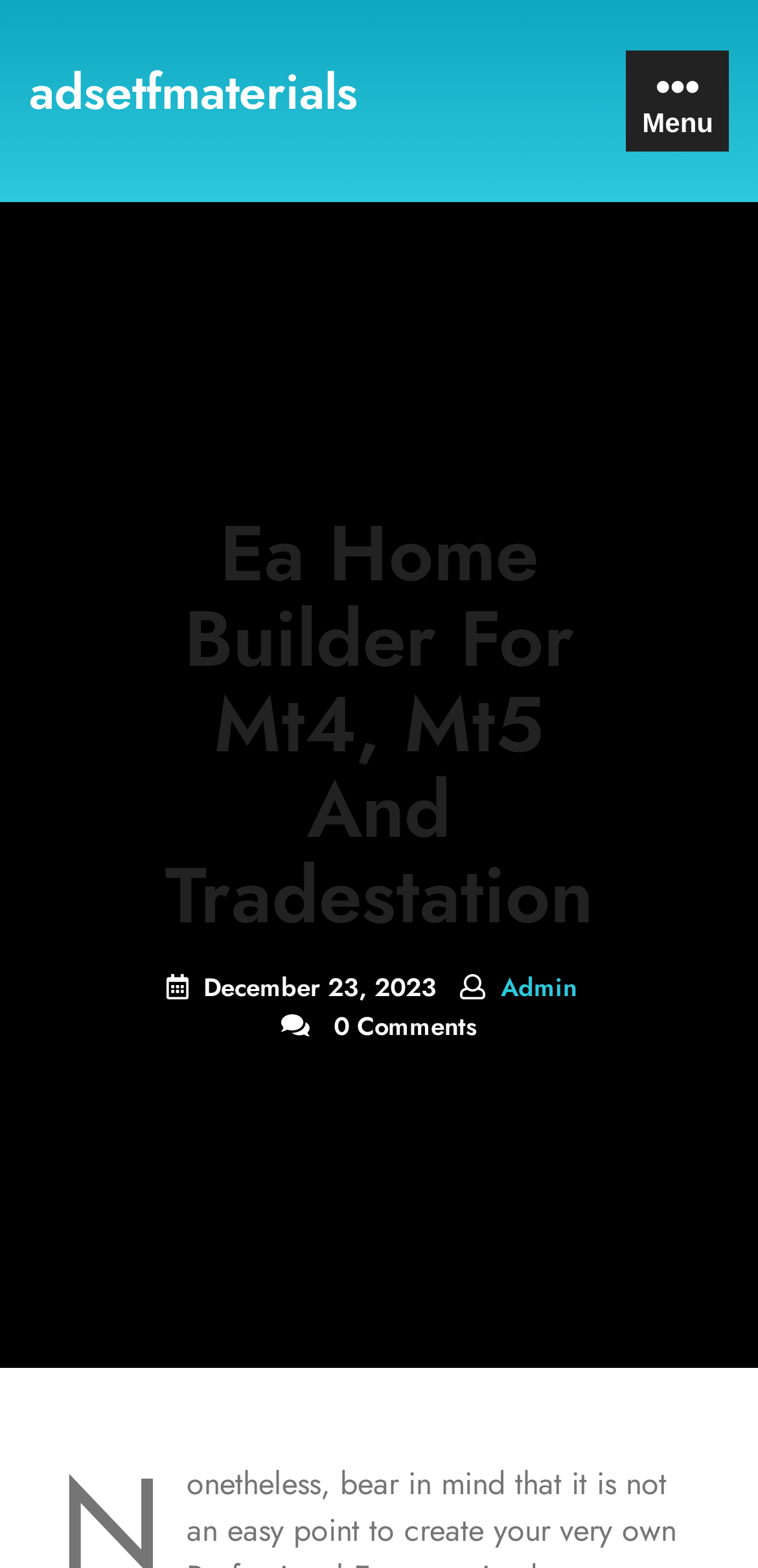Determine the bounding box coordinates for the UI element described. Format the coordinates as (top-left x, top-left y, bottom-right x, bottom-right y) and ensure all values are between 0 and 1. Element description: admin

[0.66, 0.618, 0.76, 0.642]